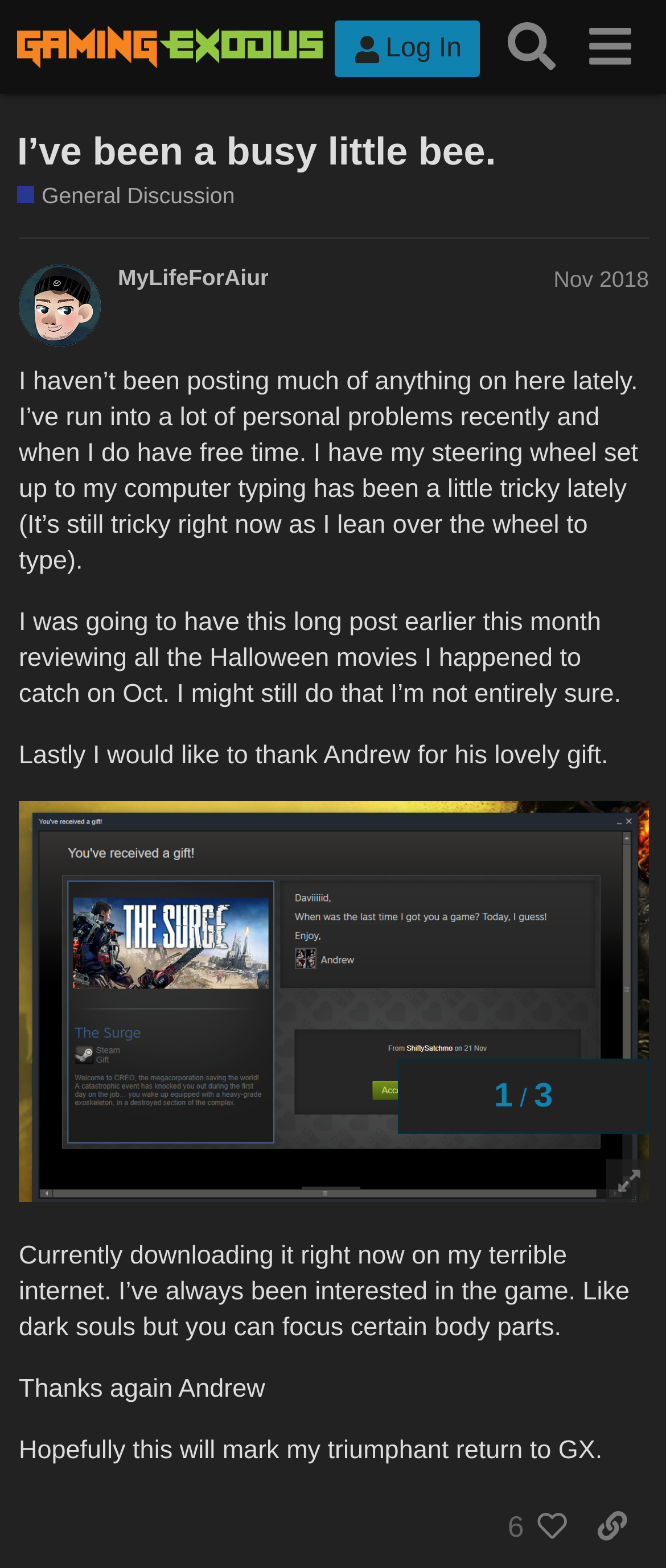Predict the bounding box coordinates of the area that should be clicked to accomplish the following instruction: "Copy a link to this post to clipboard". The bounding box coordinates should consist of four float numbers between 0 and 1, i.e., [left, top, right, bottom].

[0.864, 0.953, 0.974, 0.995]